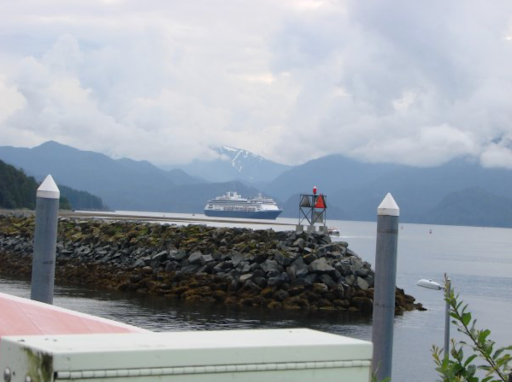Offer a detailed explanation of what is happening in the image.

The image captures a serene view of Sitka, Alaska, showcasing a tranquil scene where a large cruise ship is anchored in the distance against a backdrop of majestic mountains and a cloudy sky. In the foreground, rocky shorelines and structural elements, including navigational signage and white posts, frame the water, adding to the aesthetic of this picturesque Alaskan port. The combination of nature and maritime activity highlights Sitka’s charm as a hidden gem, often overshadowed by more popular destinations in Alaska. The scene reflects the unique character of Sitka, blending its rich history and natural beauty, further emphasized by the lush greenery lining the shoreline and the looming mountains that hint at the area's rugged terrain.